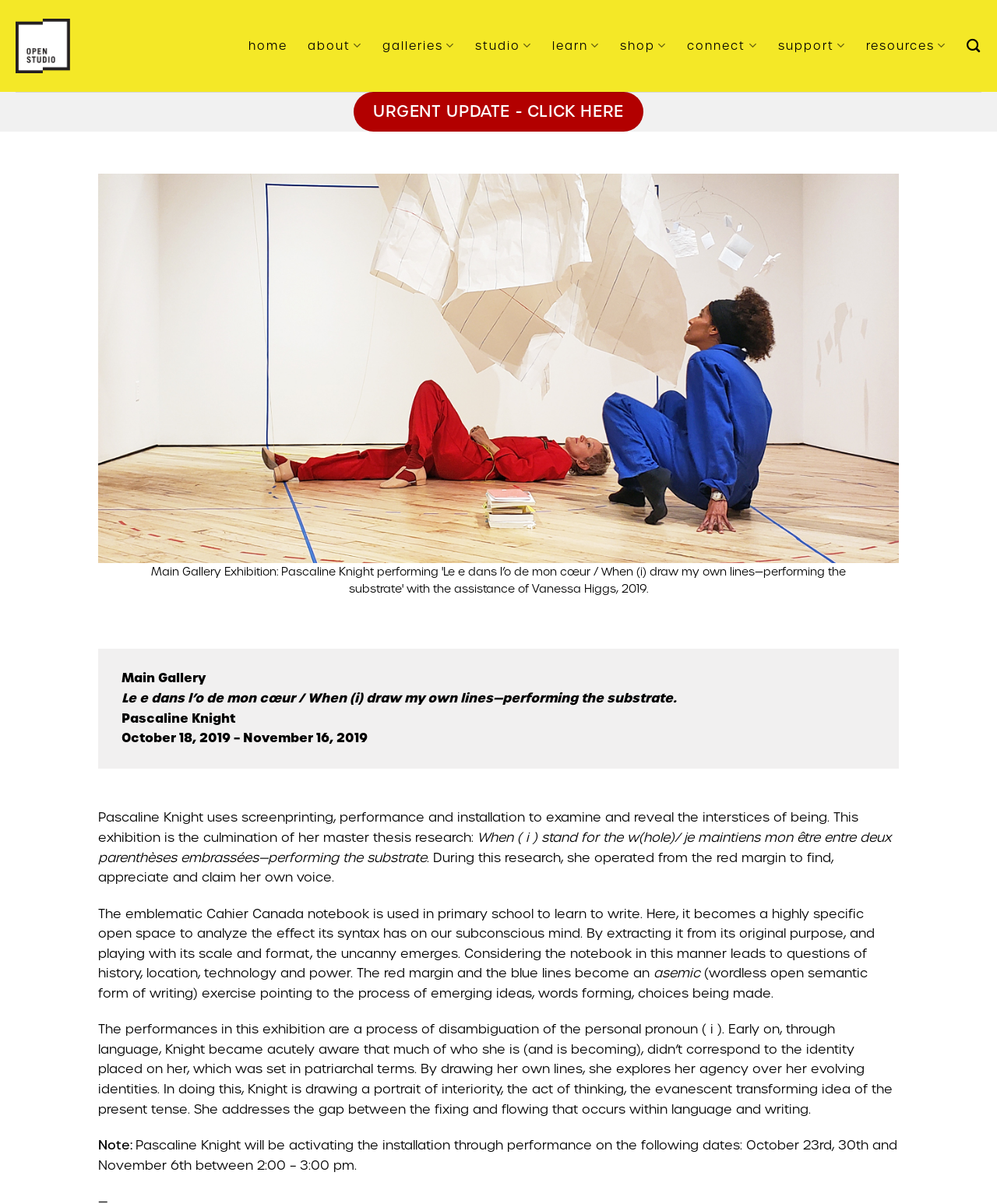What is the name of the notebook used in the artwork?
Refer to the screenshot and deliver a thorough answer to the question presented.

The name of the notebook used in the artwork is mentioned in the text as 'Cahier Canada' in the description of the artwork.